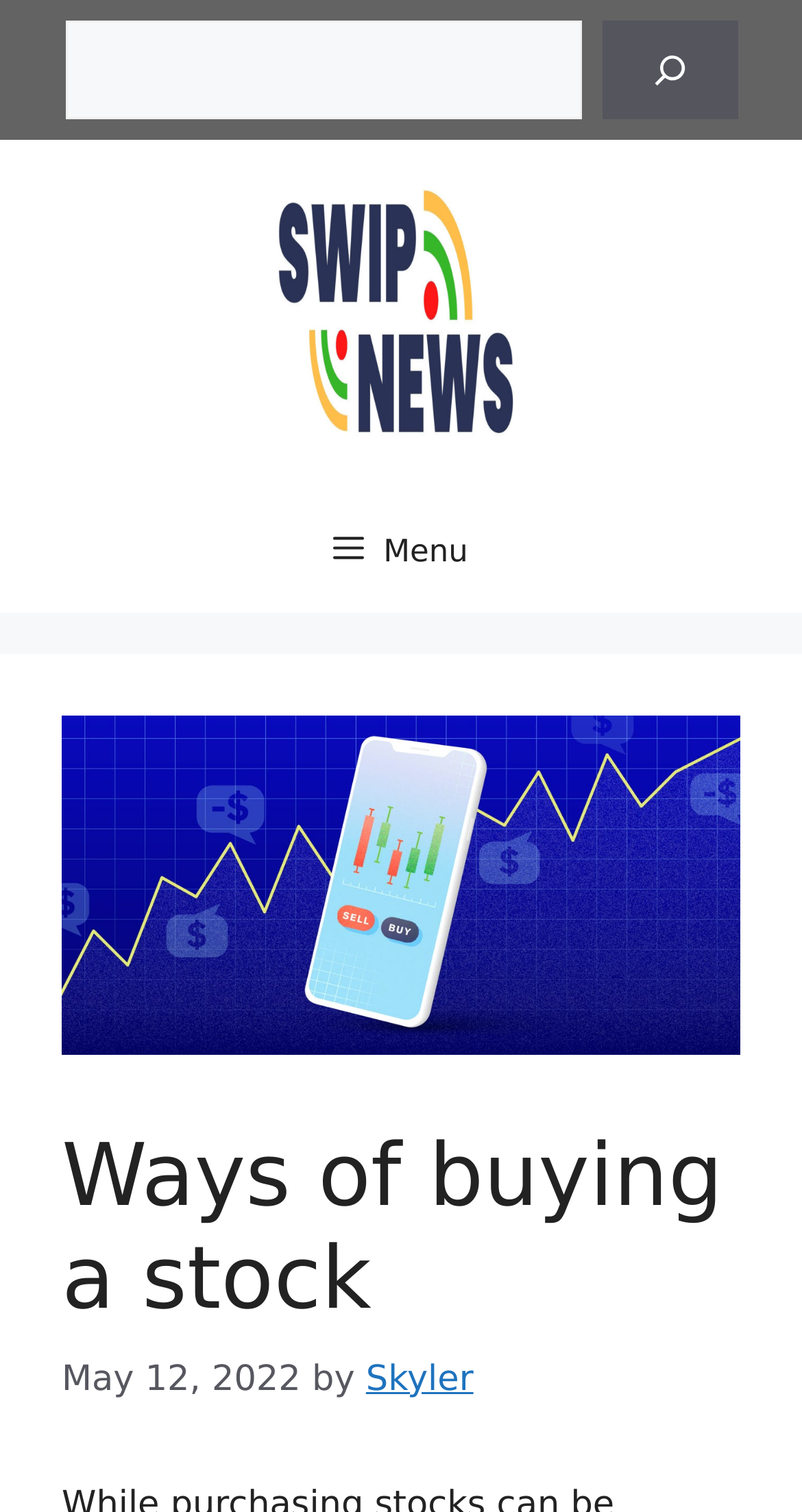Generate a thorough caption that explains the contents of the webpage.

The webpage is about "Ways of buying a stock" and provides tips and practices for purchasing stocks. At the top-left corner, there is a search bar with a search button and a small icon next to it. The search bar is quite wide, taking up most of the top section. 

Below the search bar, there is a banner with the site's logo, "Swipnews", which is an image. The logo is centered horizontally and takes up about a third of the banner's width.

Under the banner, there is a primary navigation menu with a "Menu" button on the left side. The menu button is not expanded by default.

The main content of the webpage is headed by a title "Ways of buying a stock" which is a heading element. This title is located near the top-center of the page. Below the title, there is a timestamp "May 12, 2022" and an author's name "Skyler" on the same line, with the author's name being a link.